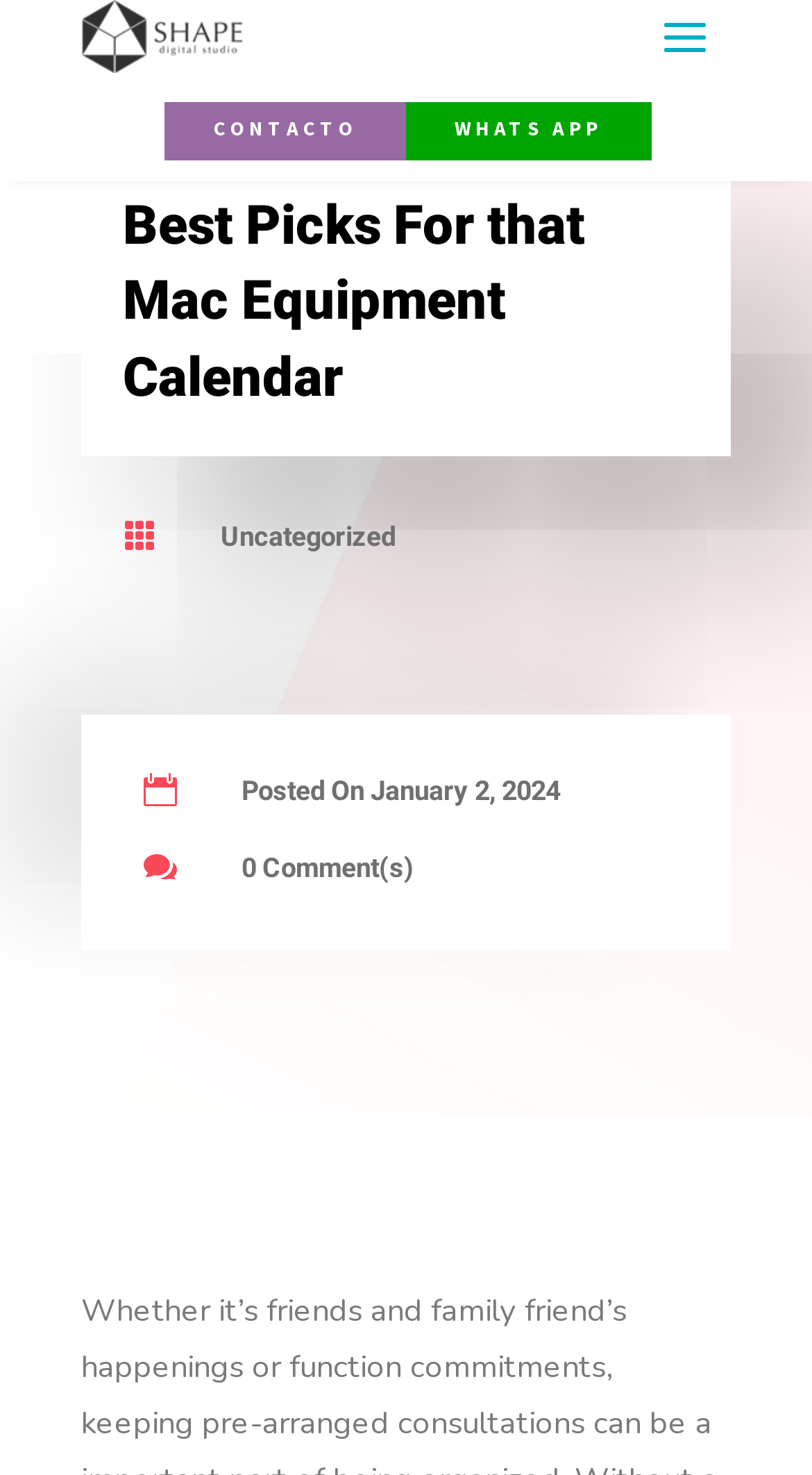What is the date of the current article?
Please utilize the information in the image to give a detailed response to the question.

I determined the date by looking at the heading 'Posted On January 2, 2024' which is located below the category 'Uncategorized'.